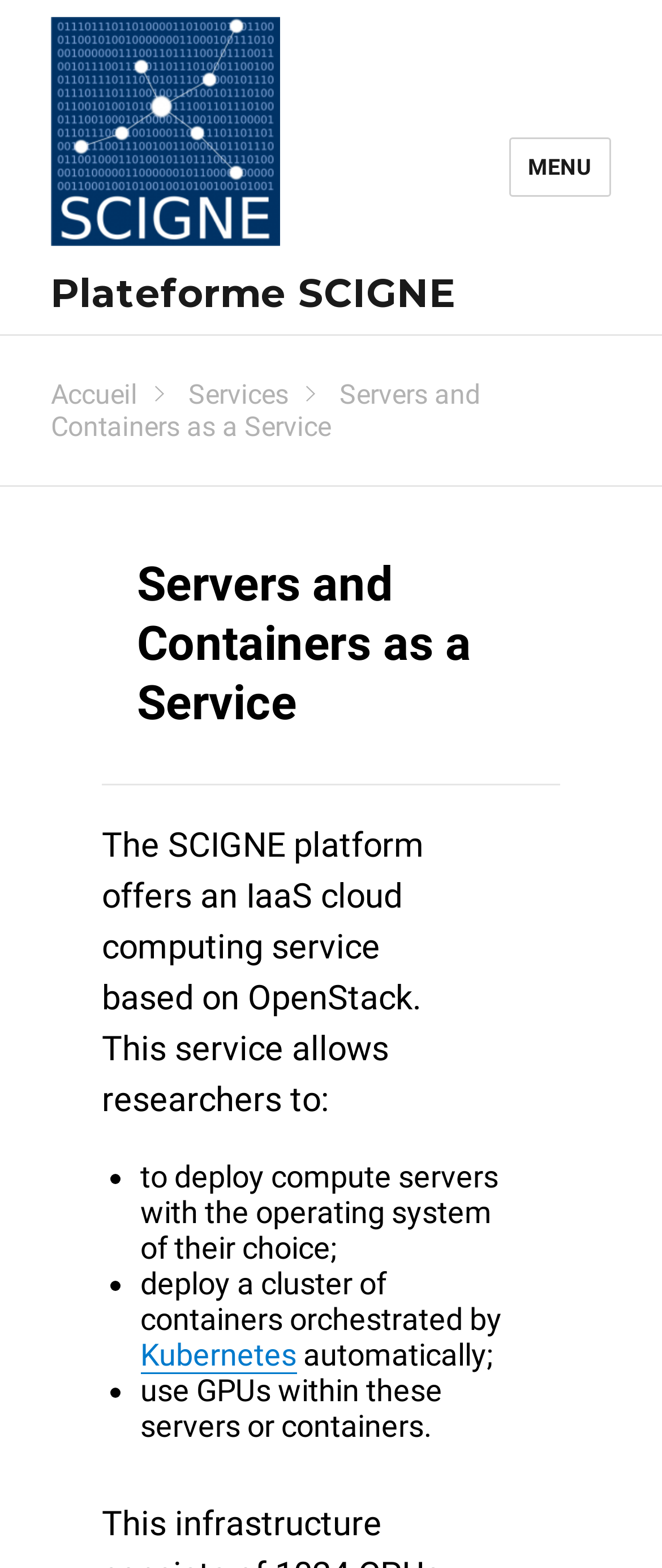Create a full and detailed caption for the entire webpage.

The webpage is about the SCIGNE platform, which offers an IaaS cloud computing service based on OpenStack. At the top left corner, there is a logo of SCIGNE, accompanied by a link to the platform's homepage. Next to the logo, there is a link to the platform's name, "Plateforme SCIGNE". 

On the top right corner, there is a button labeled "MENU" that controls the site navigation and social navigation. Below the logo, there are three links: "Accueil", "Services", and a header that reads "Servers and Containers as a Service". 

The main content of the page is a paragraph that describes the service offered by the SCIGNE platform. It allows researchers to deploy compute servers with the operating system of their choice, deploy a cluster of containers orchestrated by Kubernetes, and use GPUs within these servers or containers. The paragraph is divided into three bullet points, each describing a specific feature of the service. There is also a link to Kubernetes within the paragraph.